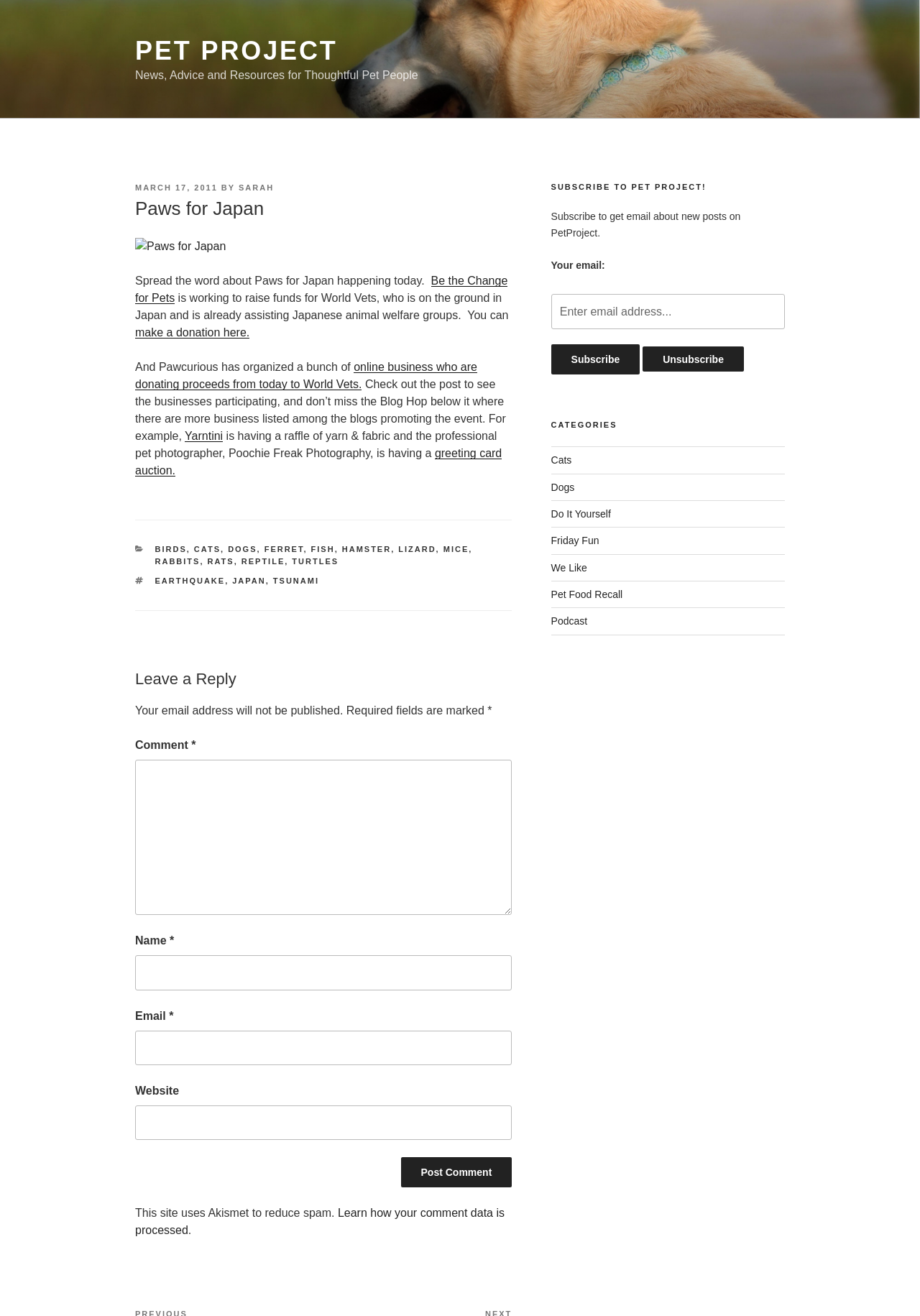Explain in detail what you observe on this webpage.

The webpage is about "Paws for Japan", a fundraising event for World Vets, an organization helping Japanese animal welfare groups. The page is divided into two main sections: the main content area and the sidebar.

In the main content area, there is a header section with a link to "PET PROJECT" and a static text "News, Advice and Resources for Thoughtful Pet People". Below this, there is an article section with a heading "Paws for Japan" and a brief description of the event. The article also includes an image with the same title.

The main content of the article is divided into several paragraphs, describing the event and how people can participate. There are links to "Be the Change for Pets" and "make a donation here" to support the cause. Additionally, there are mentions of other online businesses participating in the event and a blog hop with more businesses listed.

At the bottom of the main content area, there is a footer section with categories and tags. The categories include links to various pet-related topics, such as birds, cats, dogs, and more. The tags section includes links to topics like earthquake, Japan, and tsunami.

In the sidebar, there is a section to subscribe to Pet Project, with a heading "SUBSCRIBE TO PET PROJECT!" and a brief description. There is a textbox to enter an email address and buttons to subscribe or unsubscribe. Below this, there is a categories section with links to various topics, similar to the categories in the footer section.

Overall, the webpage is focused on promoting the "Paws for Japan" event and encouraging people to participate and support the cause.